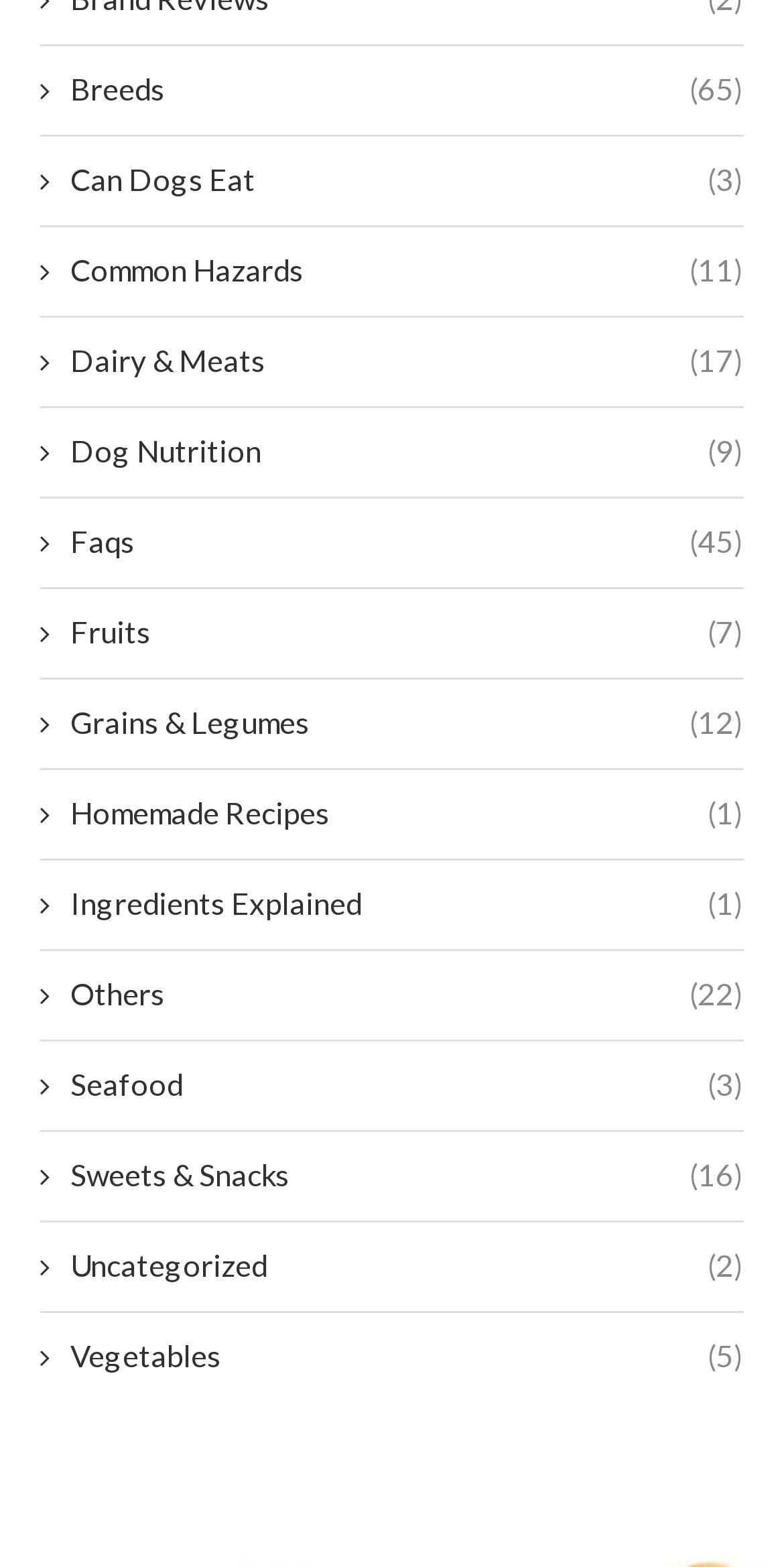Provide a brief response to the question below using a single word or phrase: 
How many links are related to food on this webpage?

7